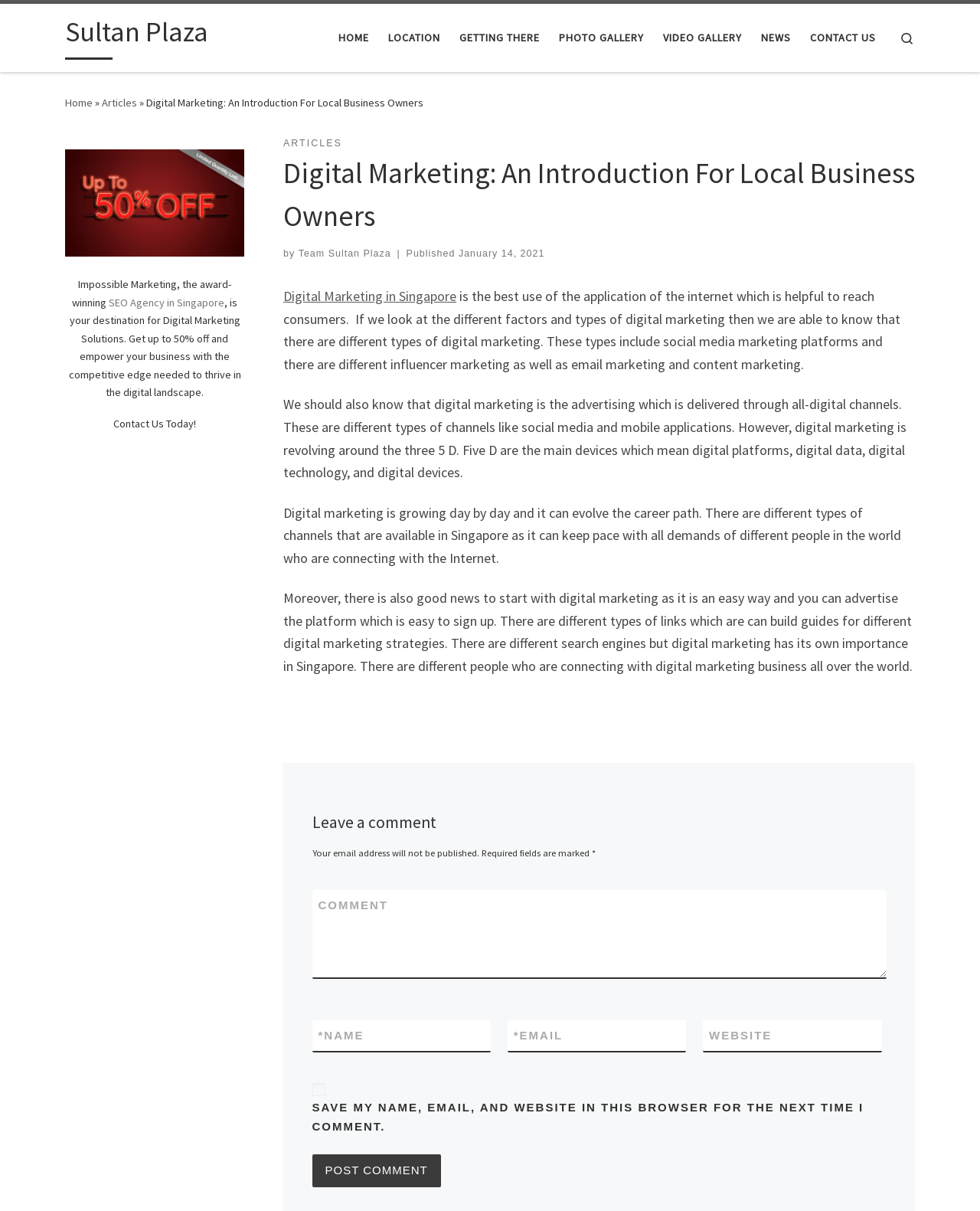Provide the bounding box coordinates of the HTML element described by the text: "SEO Agency in Singapore".

[0.111, 0.244, 0.229, 0.255]